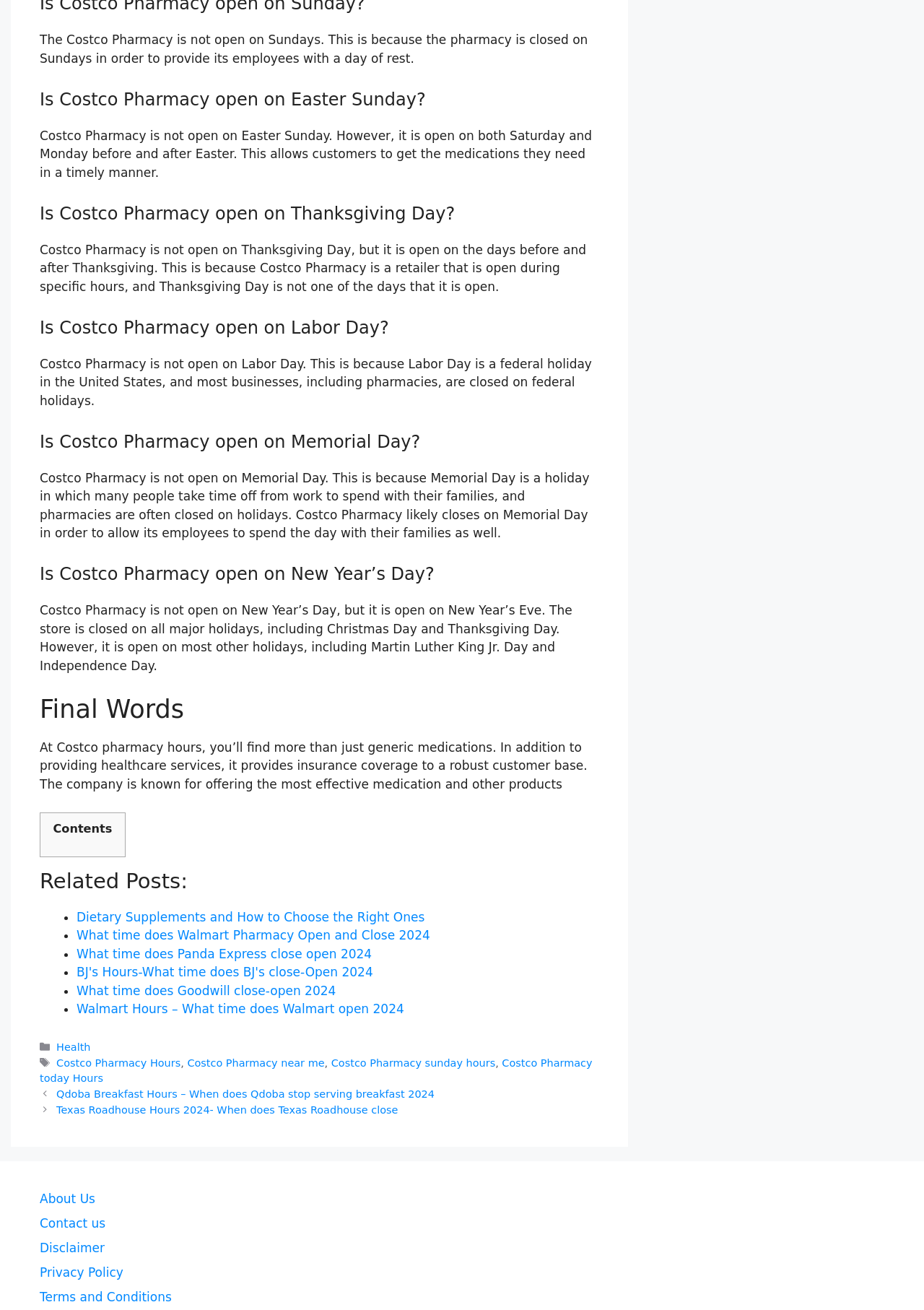What categories are the posts on this webpage categorized under?
Using the image, give a concise answer in the form of a single word or short phrase.

Health